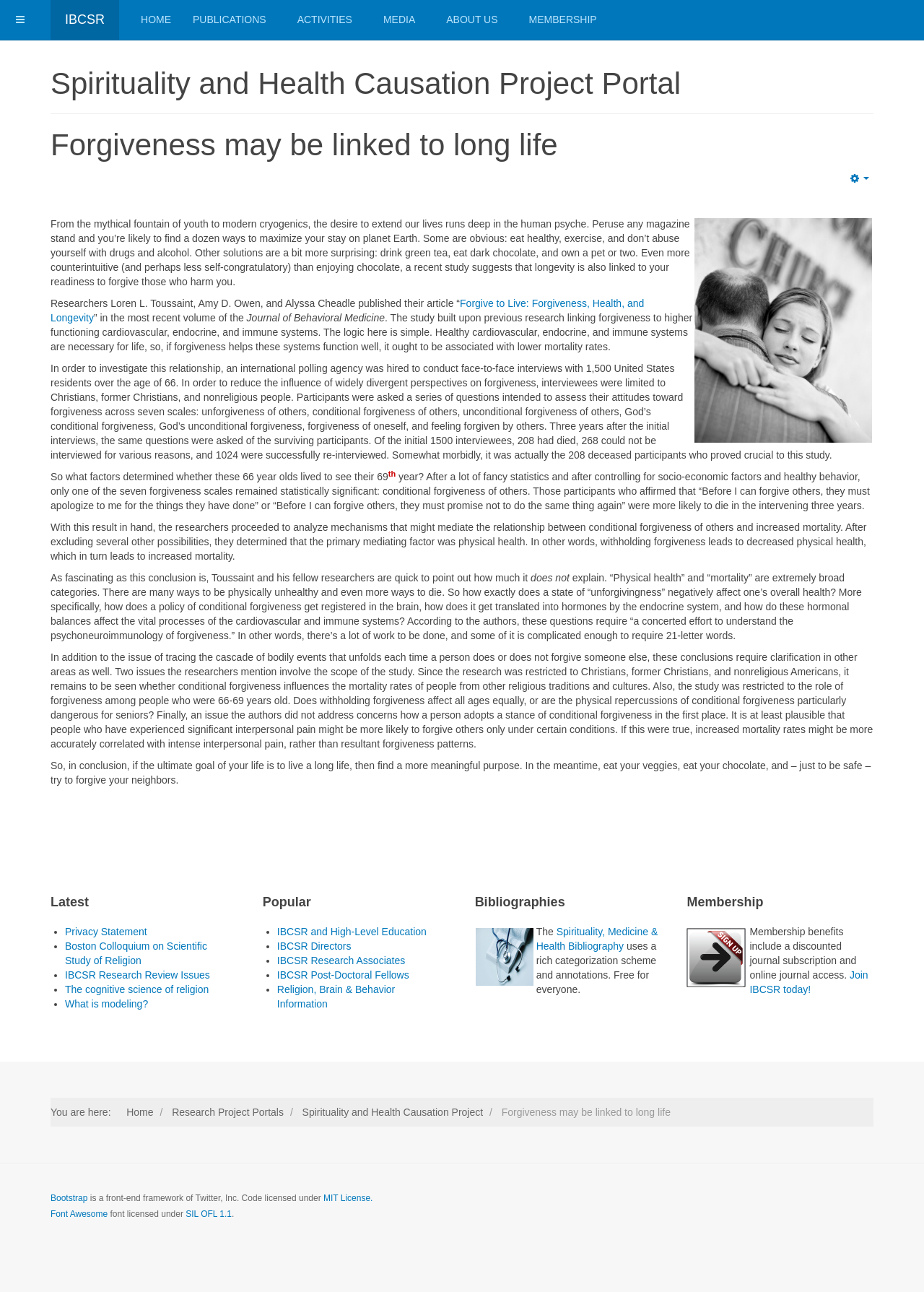What is the topic of the article 'Forgive to Live: Forgiveness, Health, and Longevity'?
Please answer the question as detailed as possible based on the image.

I found the article title 'Forgive to Live: Forgiveness, Health, and Longevity' and inferred that the topic of the article is related to forgiveness and health.